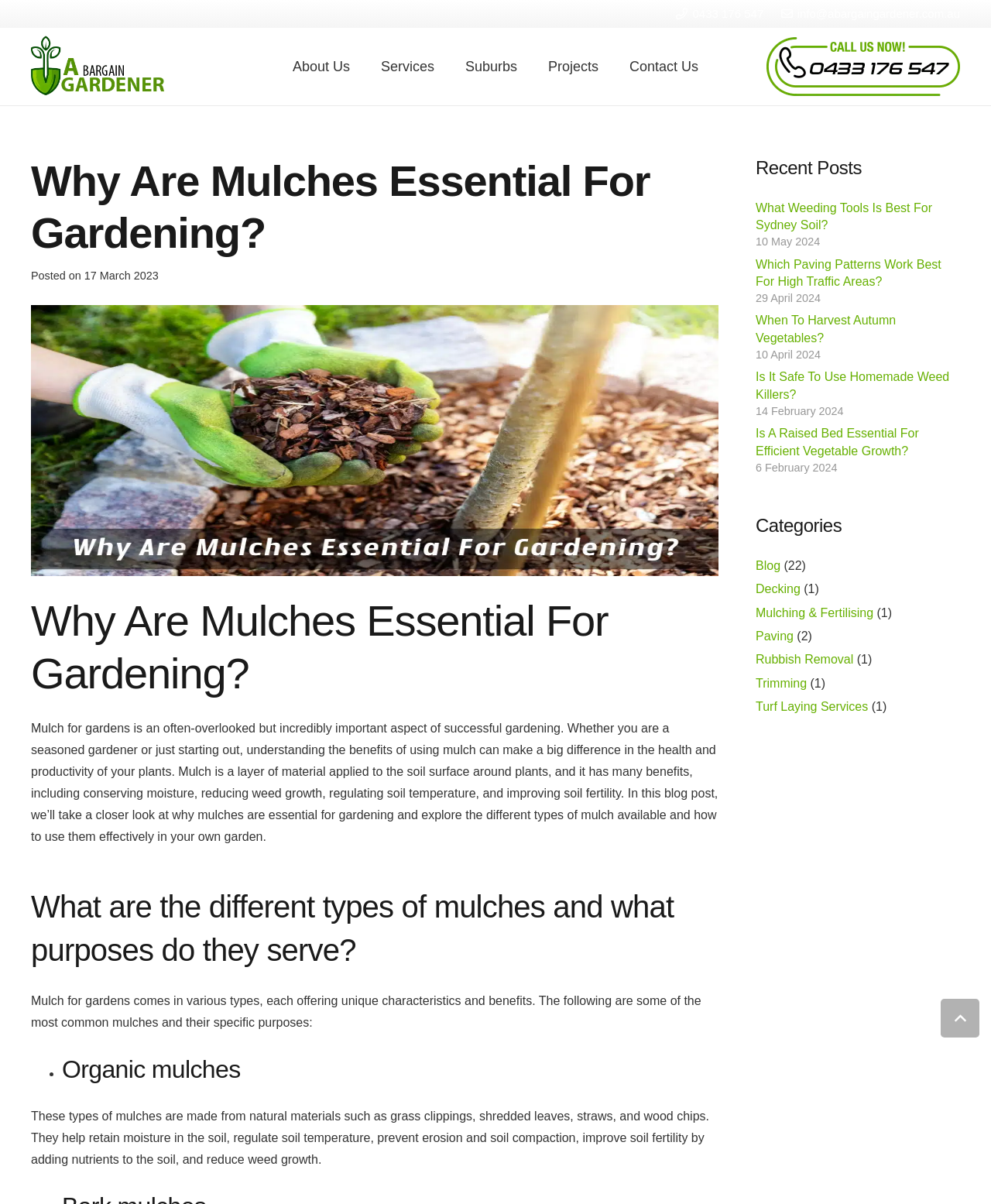Please find the bounding box coordinates of the section that needs to be clicked to achieve this instruction: "Click the 'Contact Us' link".

[0.62, 0.023, 0.72, 0.087]